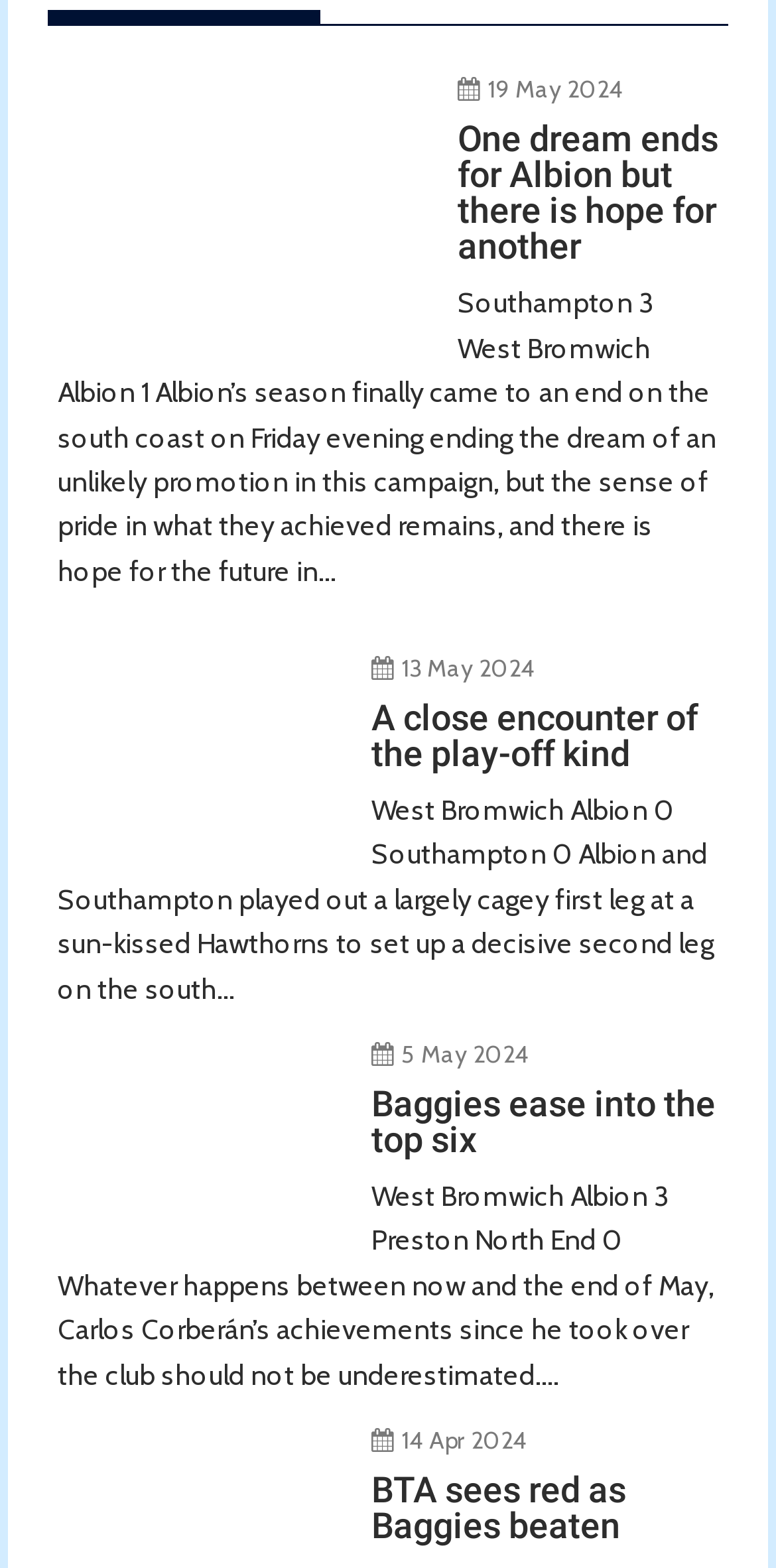What is the team mentioned in the third article?
Look at the image and respond to the question as thoroughly as possible.

The third article mentions the team 'West Bromwich Albion' in its text, indicating that the article is about this team.